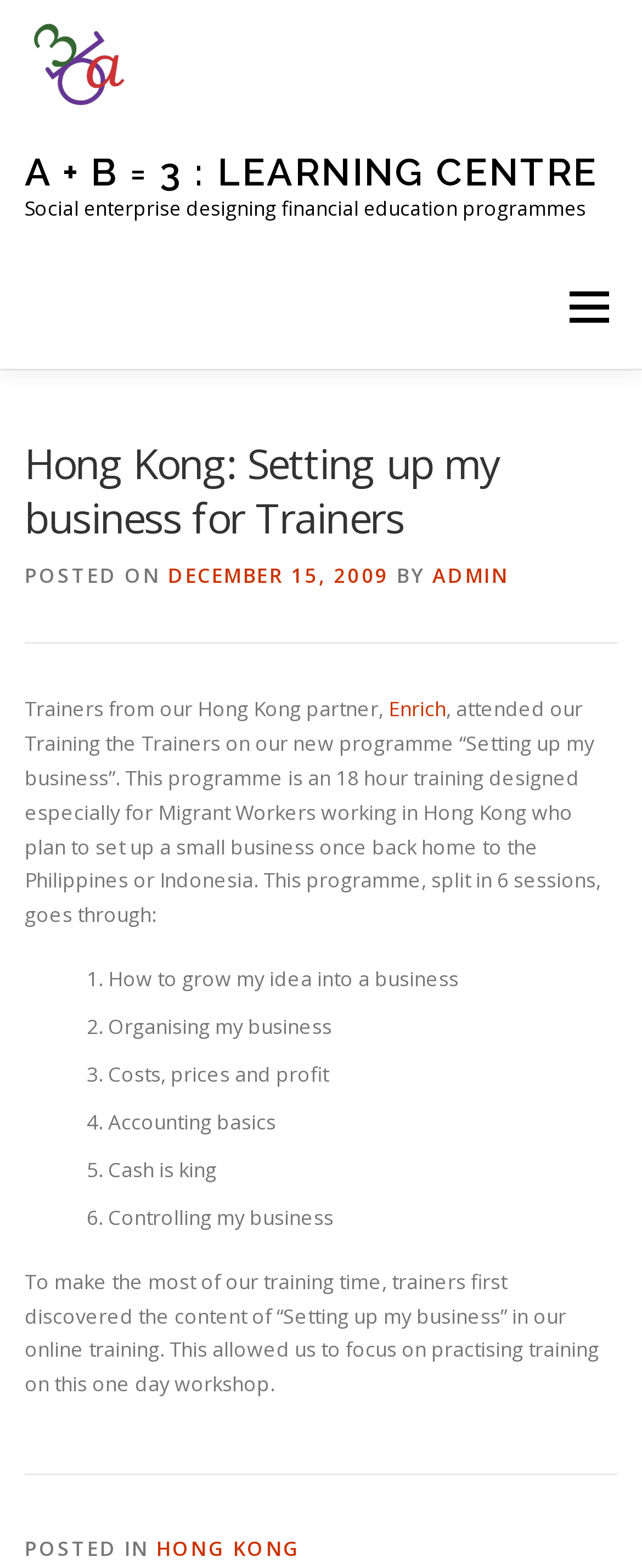Please specify the coordinates of the bounding box for the element that should be clicked to carry out this instruction: "Click on the 'HOME' link". The coordinates must be four float numbers between 0 and 1, formatted as [left, top, right, bottom].

[0.038, 0.235, 0.231, 0.314]